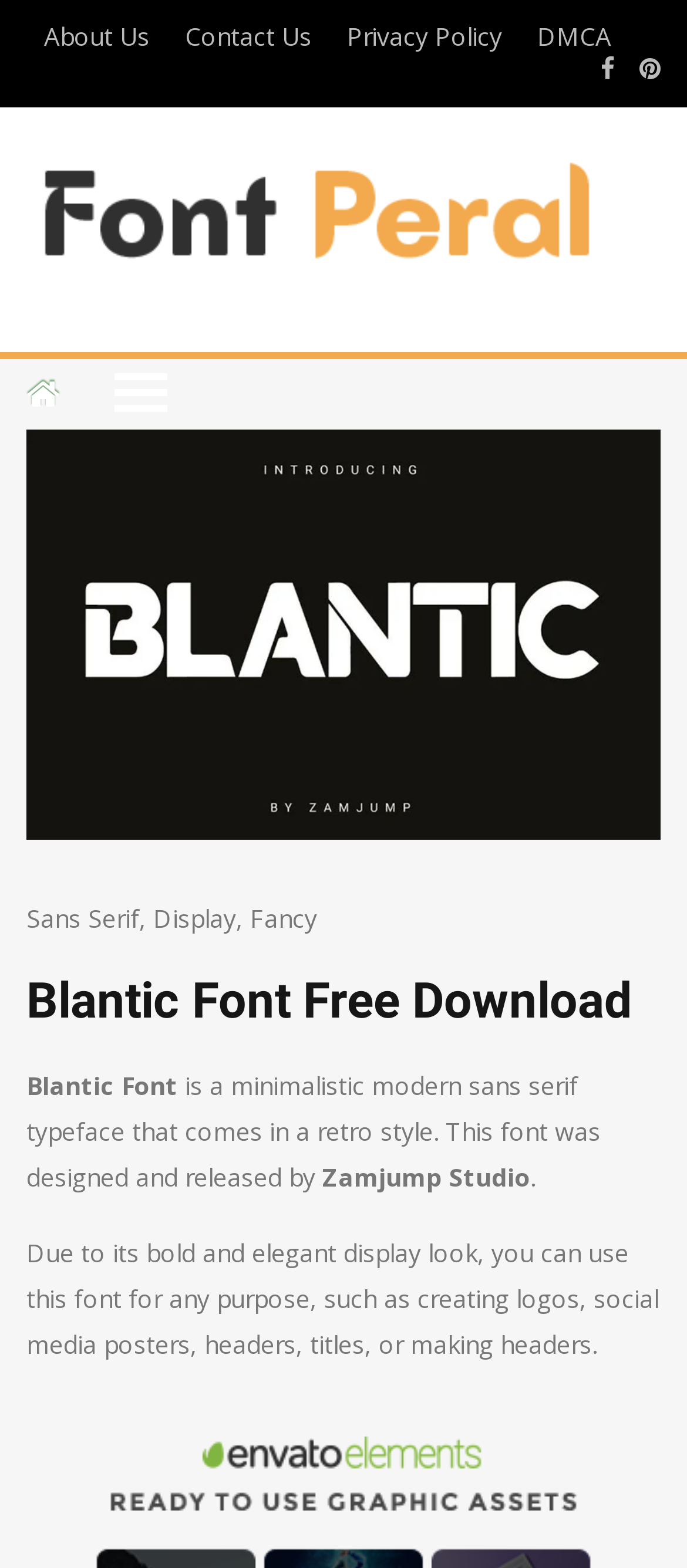Could you locate the bounding box coordinates for the section that should be clicked to accomplish this task: "View About Us page".

[0.038, 0.011, 0.244, 0.035]